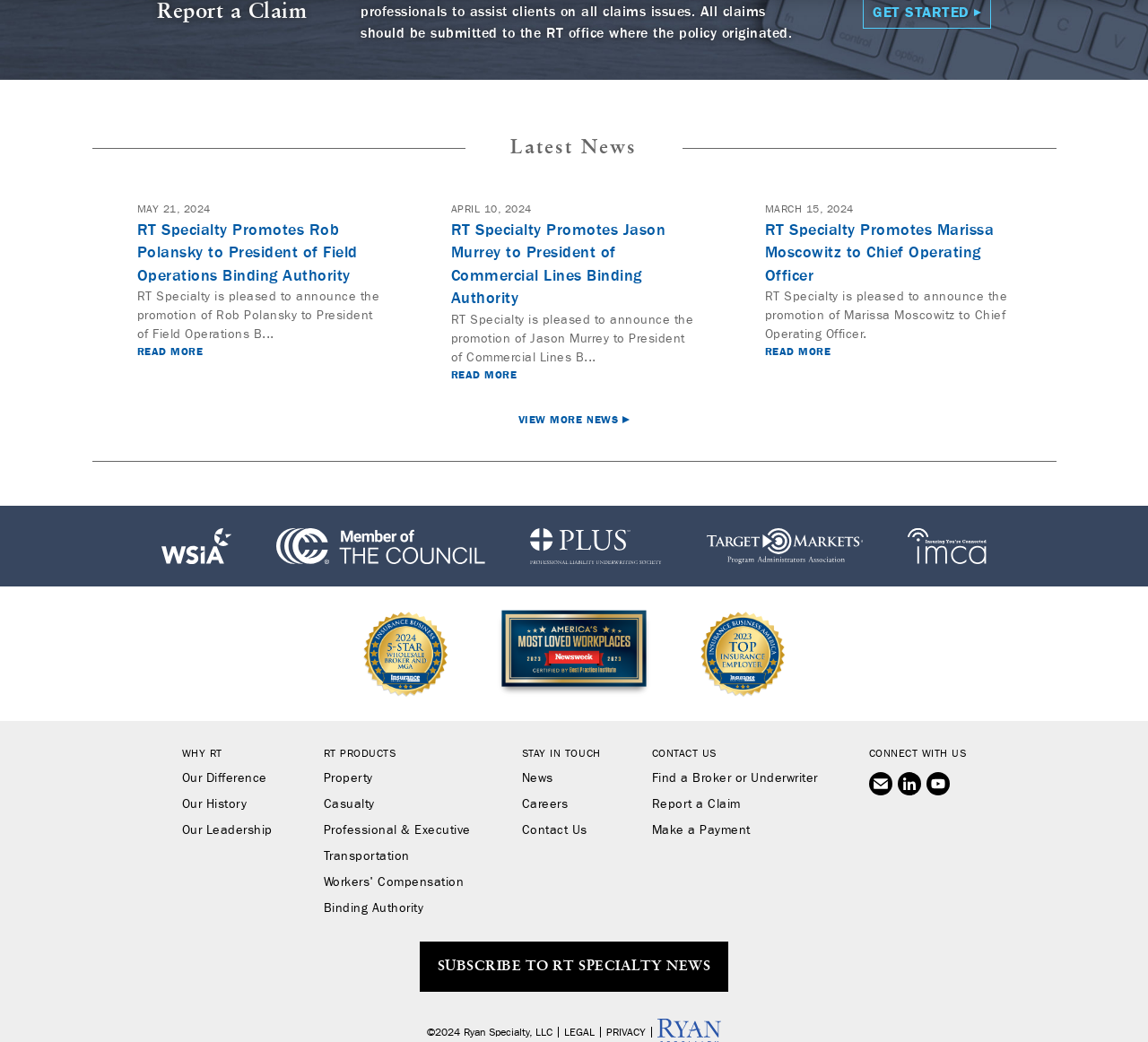What is the text of the 'STAY IN TOUCH' section?
Answer the question with a single word or phrase, referring to the image.

STAY IN TOUCH